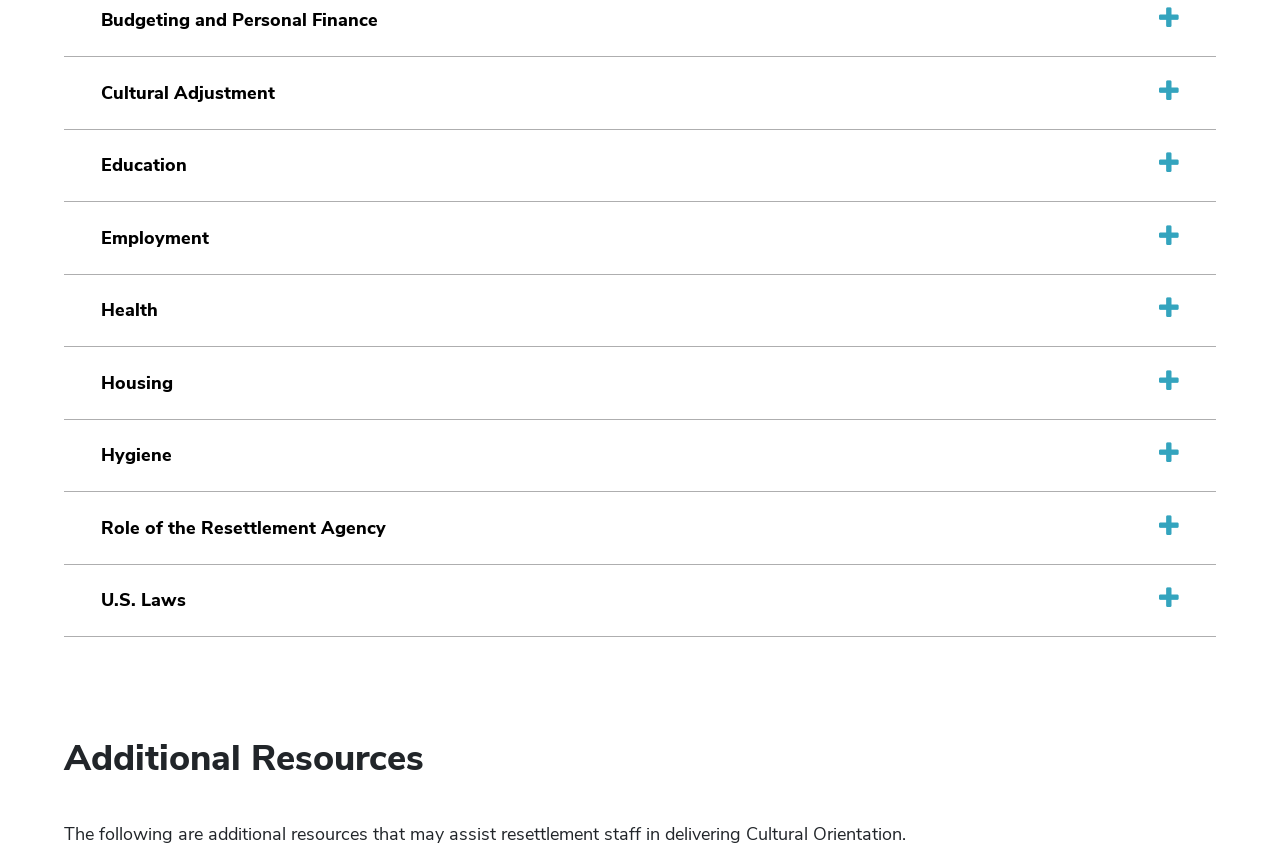What is the purpose of the webpage?
Using the image as a reference, answer the question with a short word or phrase.

To provide Cultural Orientation resources